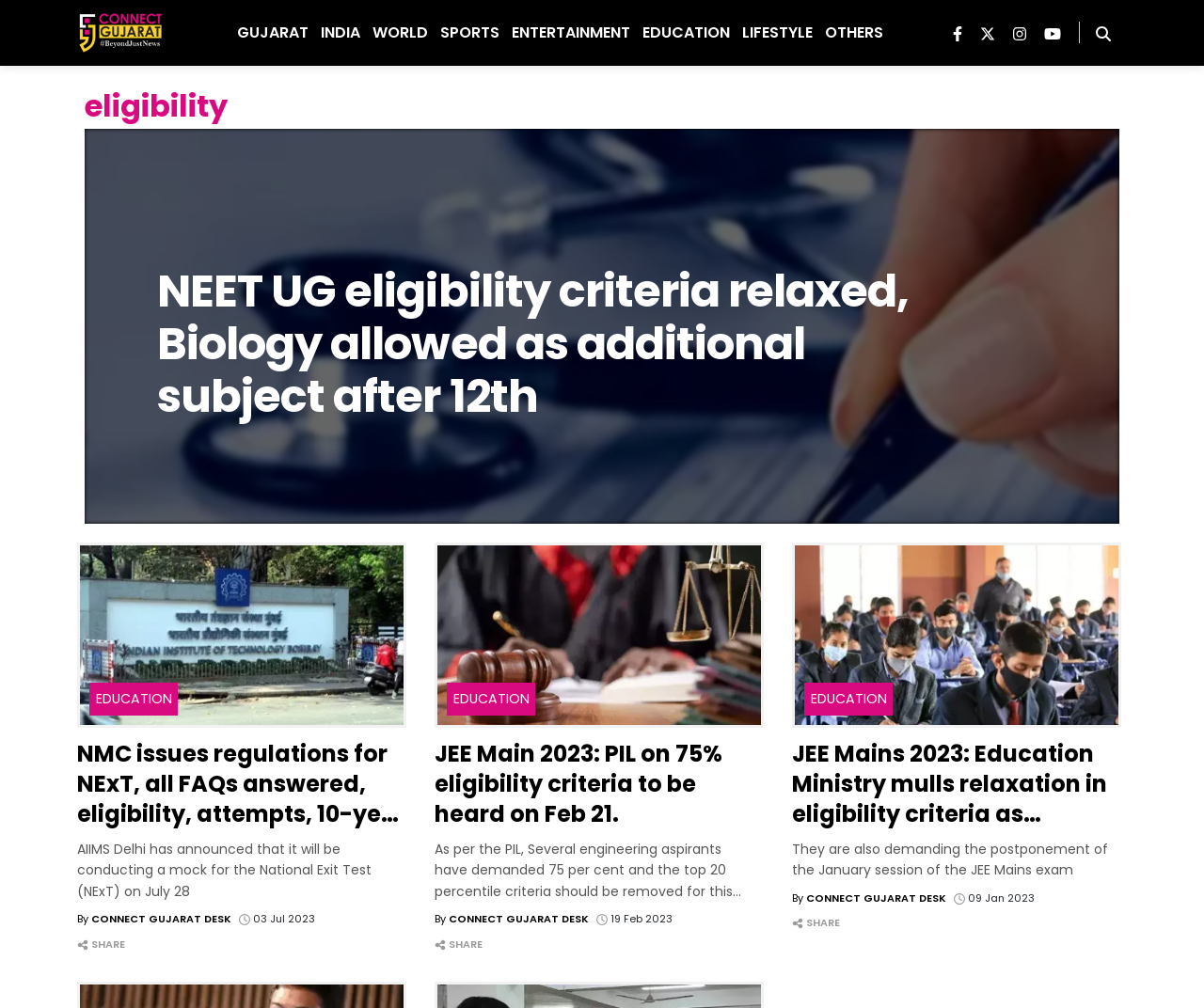Pinpoint the bounding box coordinates of the area that must be clicked to complete this instruction: "Check the eligibility criteria for JEE Main 2023".

[0.361, 0.618, 0.634, 0.64]